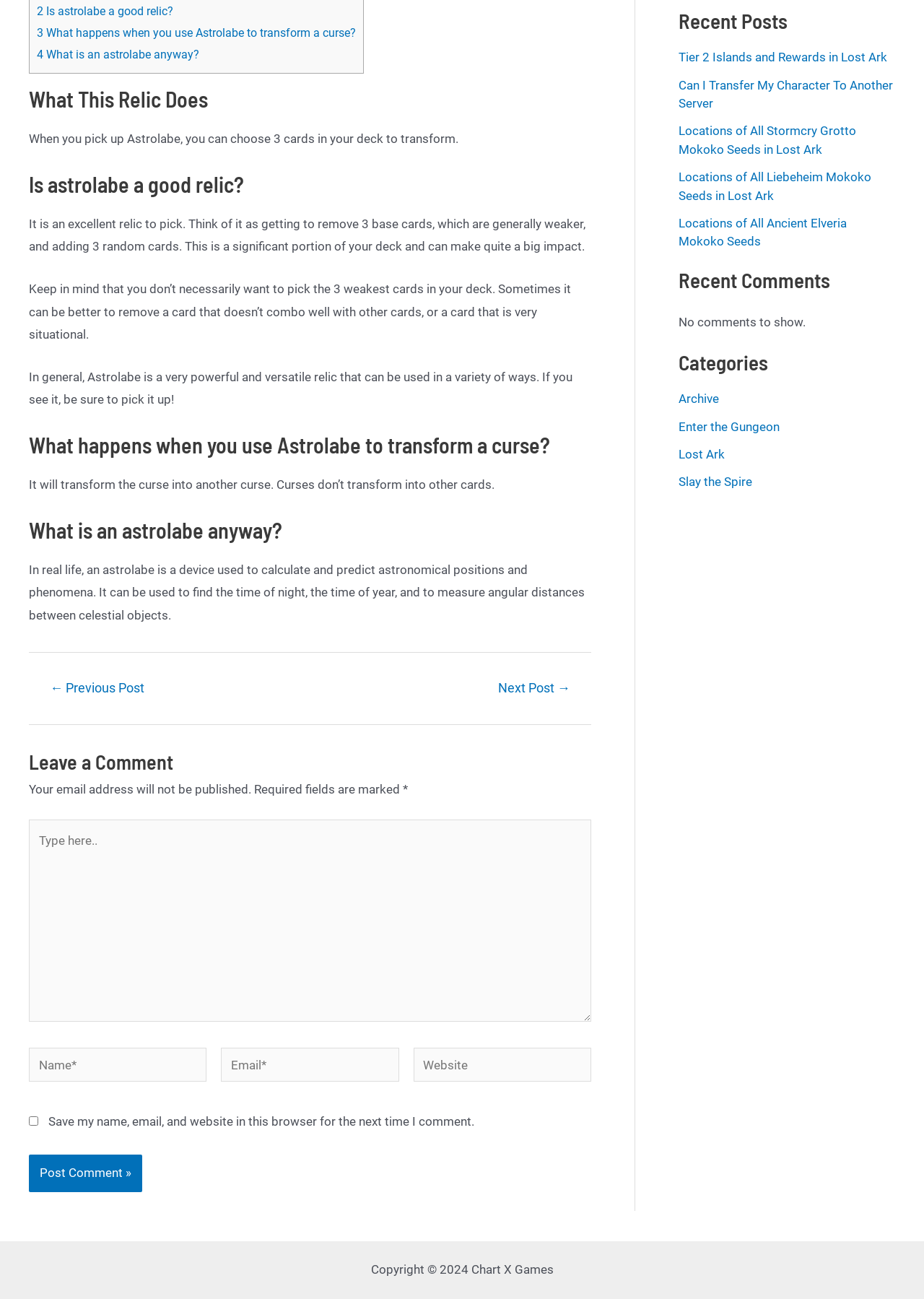Calculate the bounding box coordinates for the UI element based on the following description: "parent_node: Name* name="author" placeholder="Name*"". Ensure the coordinates are four float numbers between 0 and 1, i.e., [left, top, right, bottom].

[0.031, 0.807, 0.224, 0.833]